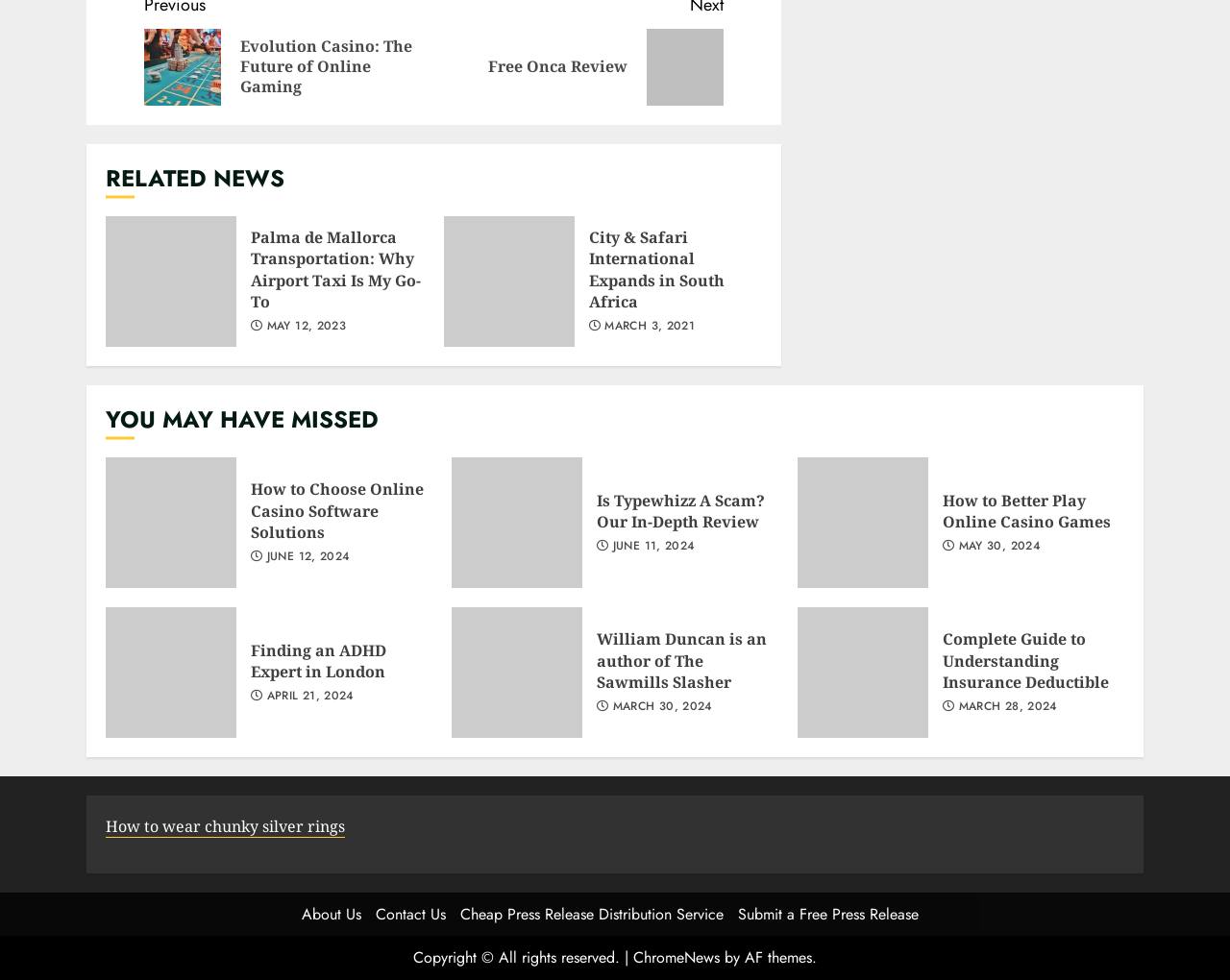Could you determine the bounding box coordinates of the clickable element to complete the instruction: "Check 'YOU MAY HAVE MISSED'"? Provide the coordinates as four float numbers between 0 and 1, i.e., [left, top, right, bottom].

[0.086, 0.413, 0.914, 0.447]